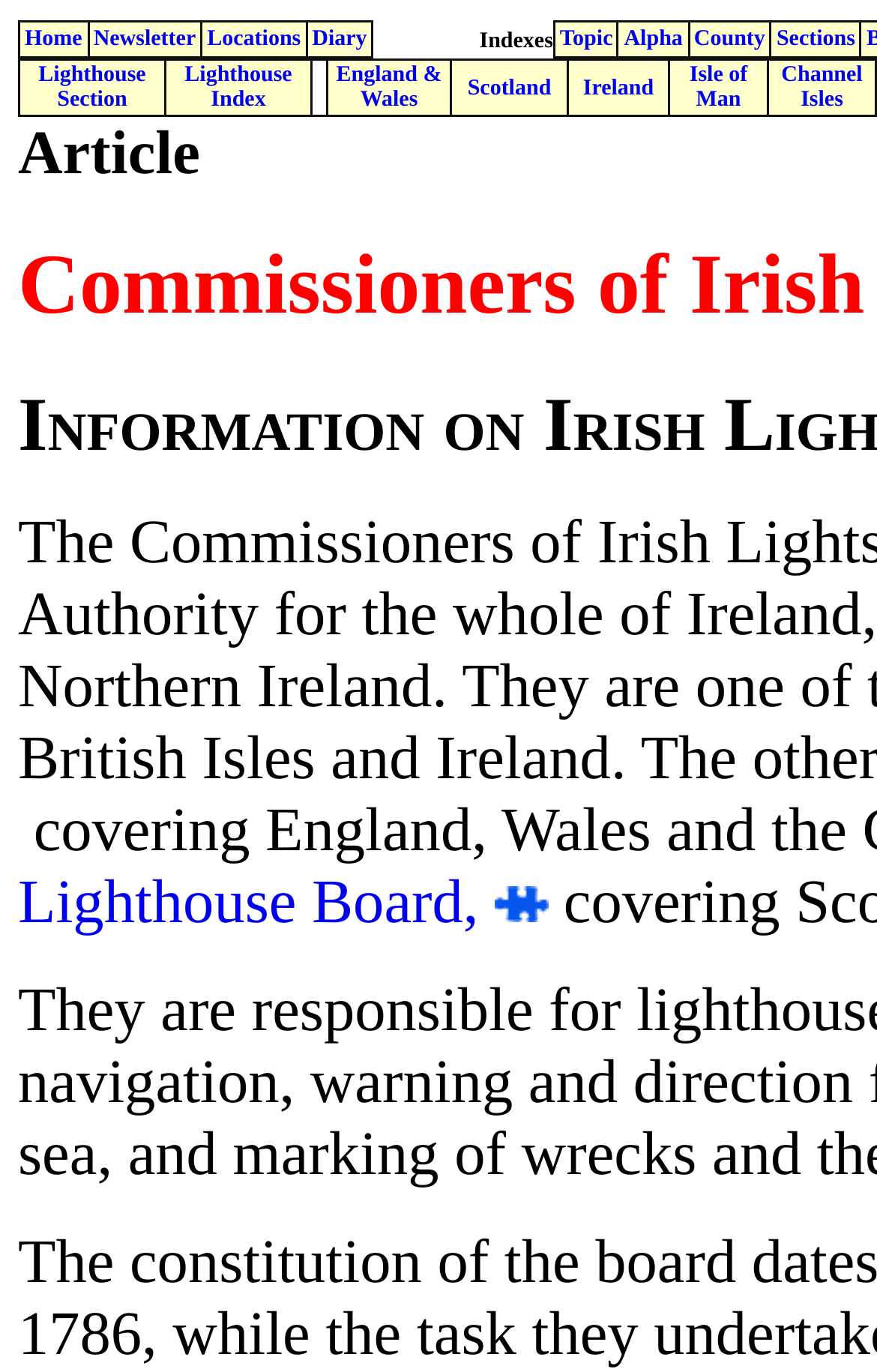Determine the bounding box coordinates of the element's region needed to click to follow the instruction: "View Lighthouse Section". Provide these coordinates as four float numbers between 0 and 1, formatted as [left, top, right, bottom].

[0.044, 0.046, 0.166, 0.082]